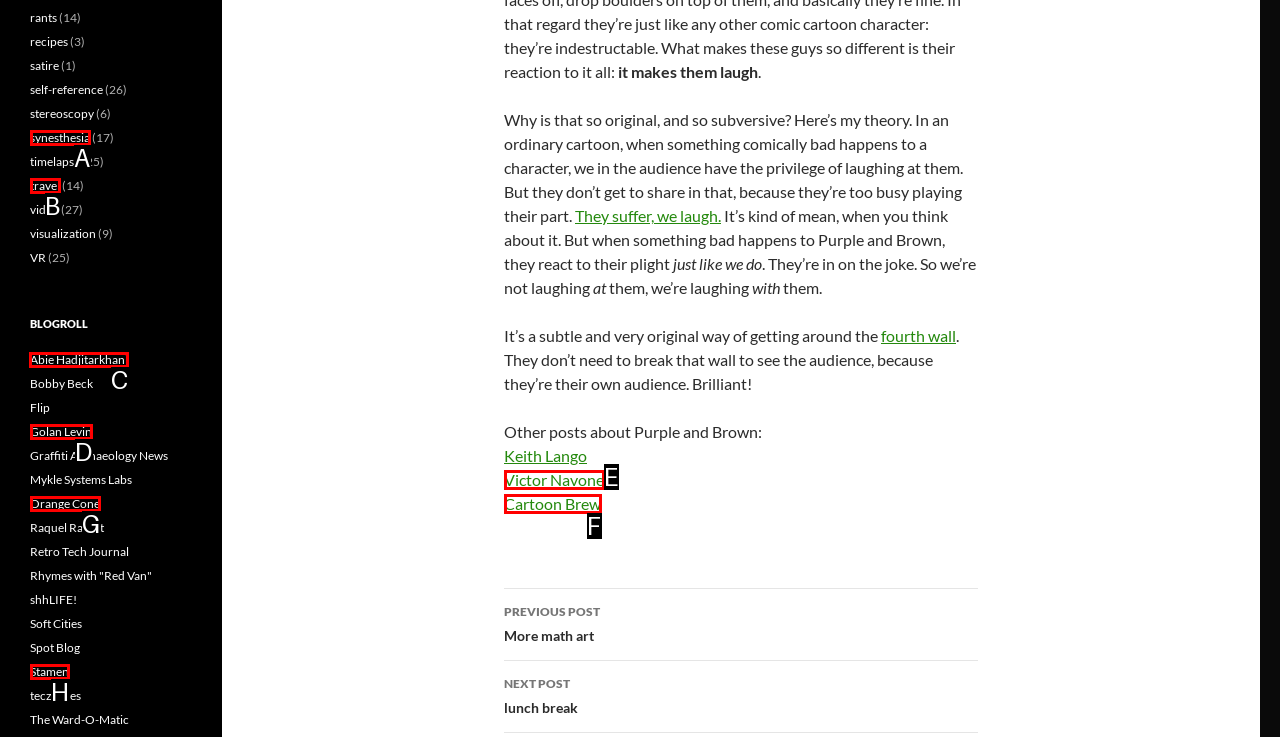Indicate the HTML element that should be clicked to perform the task: Click on 'Abie Hadjitarkhani' Reply with the letter corresponding to the chosen option.

C